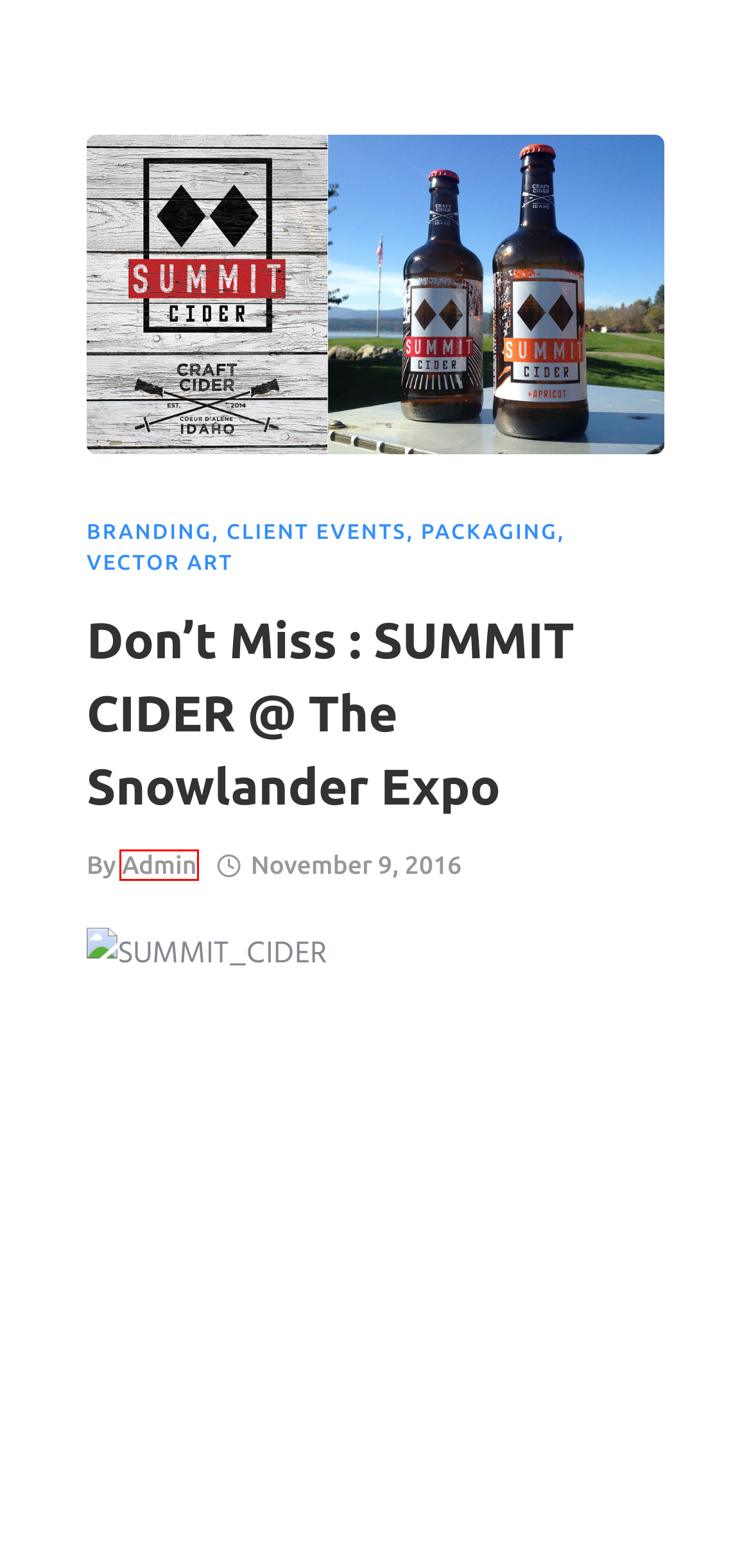Given a screenshot of a webpage with a red bounding box highlighting a UI element, choose the description that best corresponds to the new webpage after clicking the element within the red bounding box. Here are your options:
A. Portfolio Work – Jerm Designs | Design / Illustration / Vinyl Wraps
B. Don’t Miss : SUMMIT CIDER @ The Snowlander Expo – Jerm Designs | Design / Illustration / Vinyl Wraps
C. Snowbikes – Jerm Designs | Design / Illustration / Vinyl Wraps
D. admin – Jerm Designs | Design / Illustration / Vinyl Wraps
E. Client Events – Jerm Designs | Design / Illustration / Vinyl Wraps
F. Branding – Jerm Designs | Design / Illustration / Vinyl Wraps
G. November 2016 – Jerm Designs | Design / Illustration / Vinyl Wraps
H. Packaging – Jerm Designs | Design / Illustration / Vinyl Wraps

D